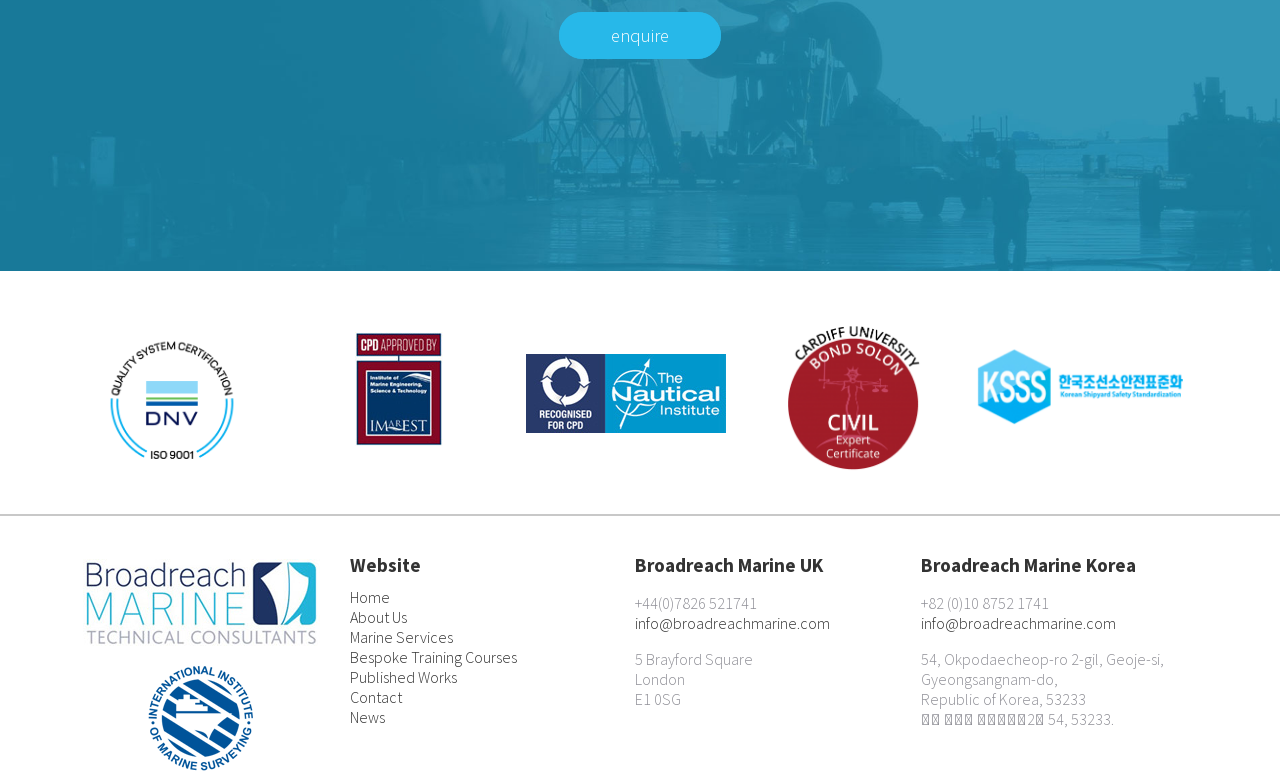Identify the bounding box coordinates for the UI element described by the following text: "Home". Provide the coordinates as four float numbers between 0 and 1, in the format [left, top, right, bottom].

[0.273, 0.753, 0.304, 0.779]